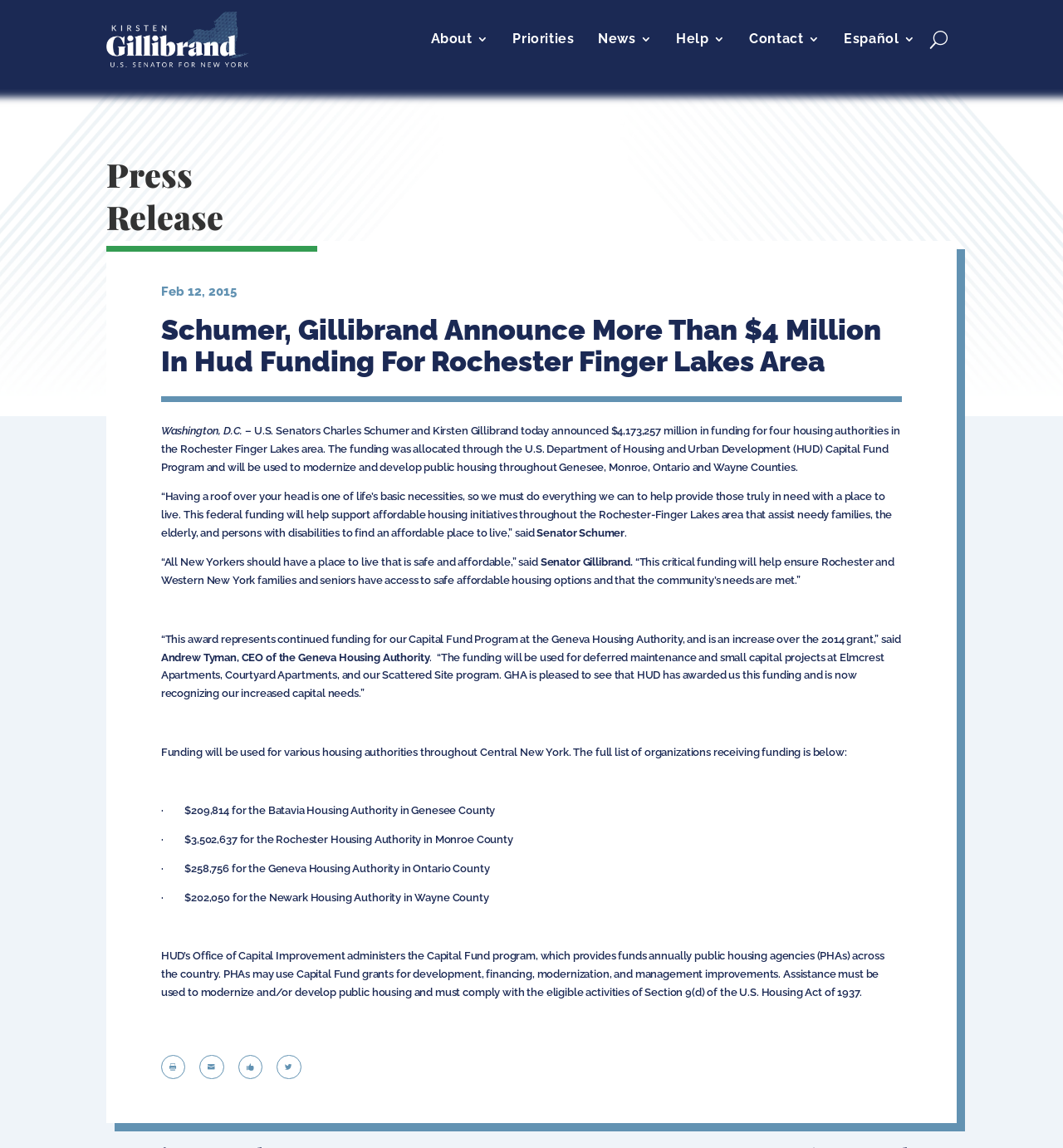Locate the bounding box coordinates of the item that should be clicked to fulfill the instruction: "Go to the 'About' page".

[0.405, 0.029, 0.46, 0.045]